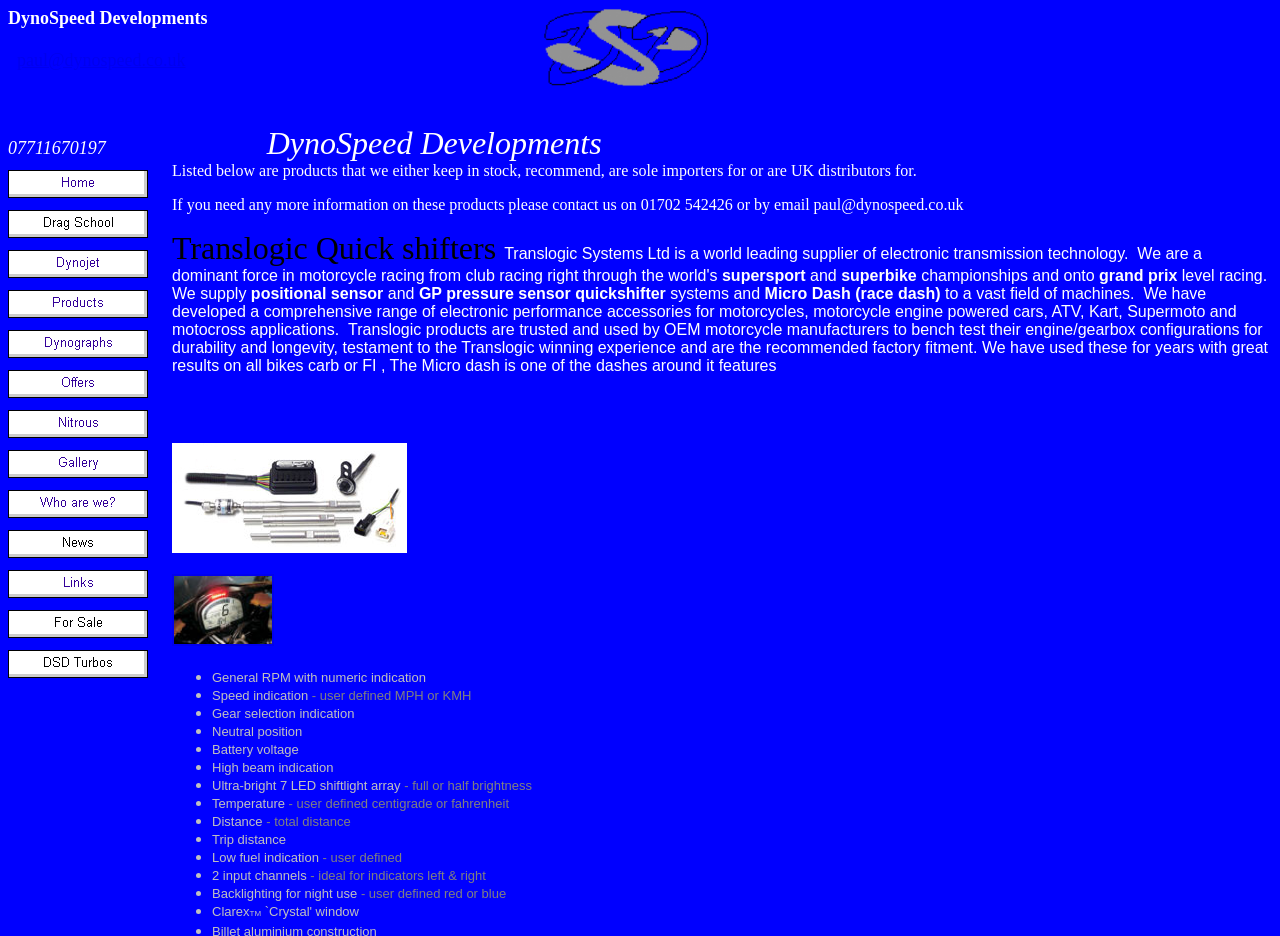What is the company name on the top left?
Please look at the screenshot and answer in one word or a short phrase.

DynoSpeed Developments